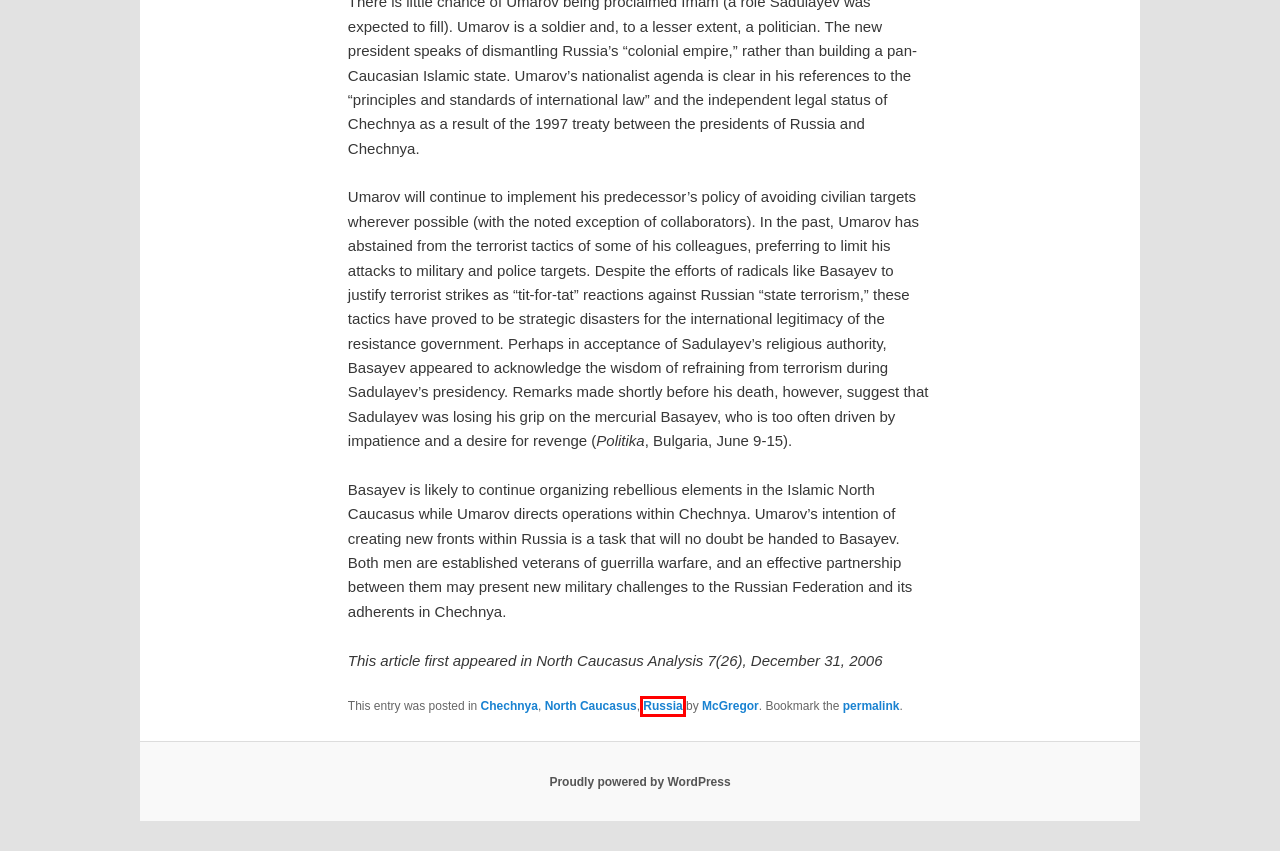Review the screenshot of a webpage that includes a red bounding box. Choose the webpage description that best matches the new webpage displayed after clicking the element within the bounding box. Here are the candidates:
A. Chechnya | Aberfoyle International Security
B. North Caucasus | Aberfoyle International Security
C. Russia | Aberfoyle International Security
D. Blog Tool, Publishing Platform, and CMS – WordPress.org
E. Media | Aberfoyle International Security
F. Aberfoyle International Security
G. Pakistan Launches New Offensive in Balochistan | Aberfoyle International Security
H. About | Aberfoyle International Security

C